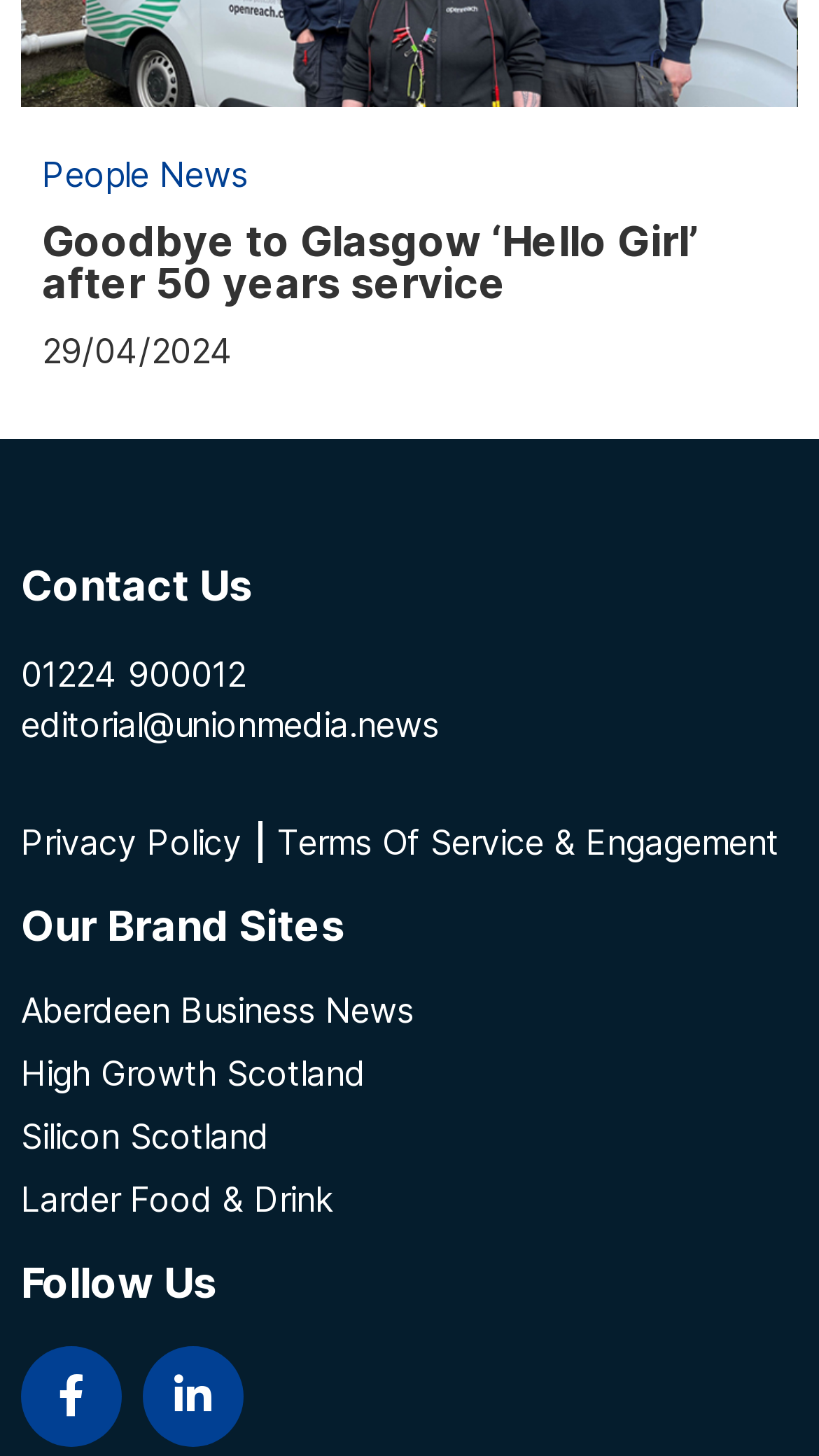Examine the image and give a thorough answer to the following question:
What is the phone number to contact?

I found the phone number by looking at the 'Contact Us' section, where I saw a link with the text '01224 900012'.